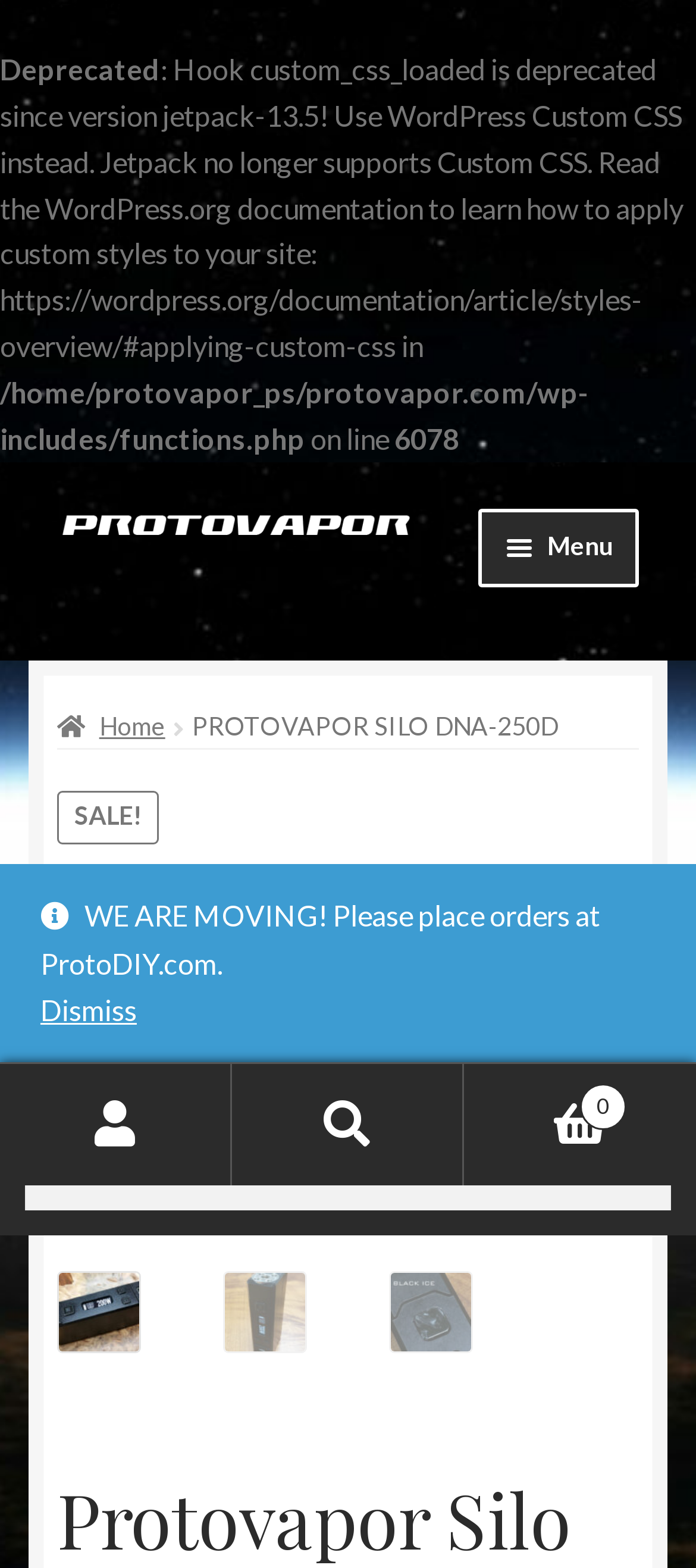Identify the bounding box coordinates of the region that needs to be clicked to carry out this instruction: "Search for something". Provide these coordinates as four float numbers ranging from 0 to 1, i.e., [left, top, right, bottom].

[0.036, 0.721, 0.964, 0.772]